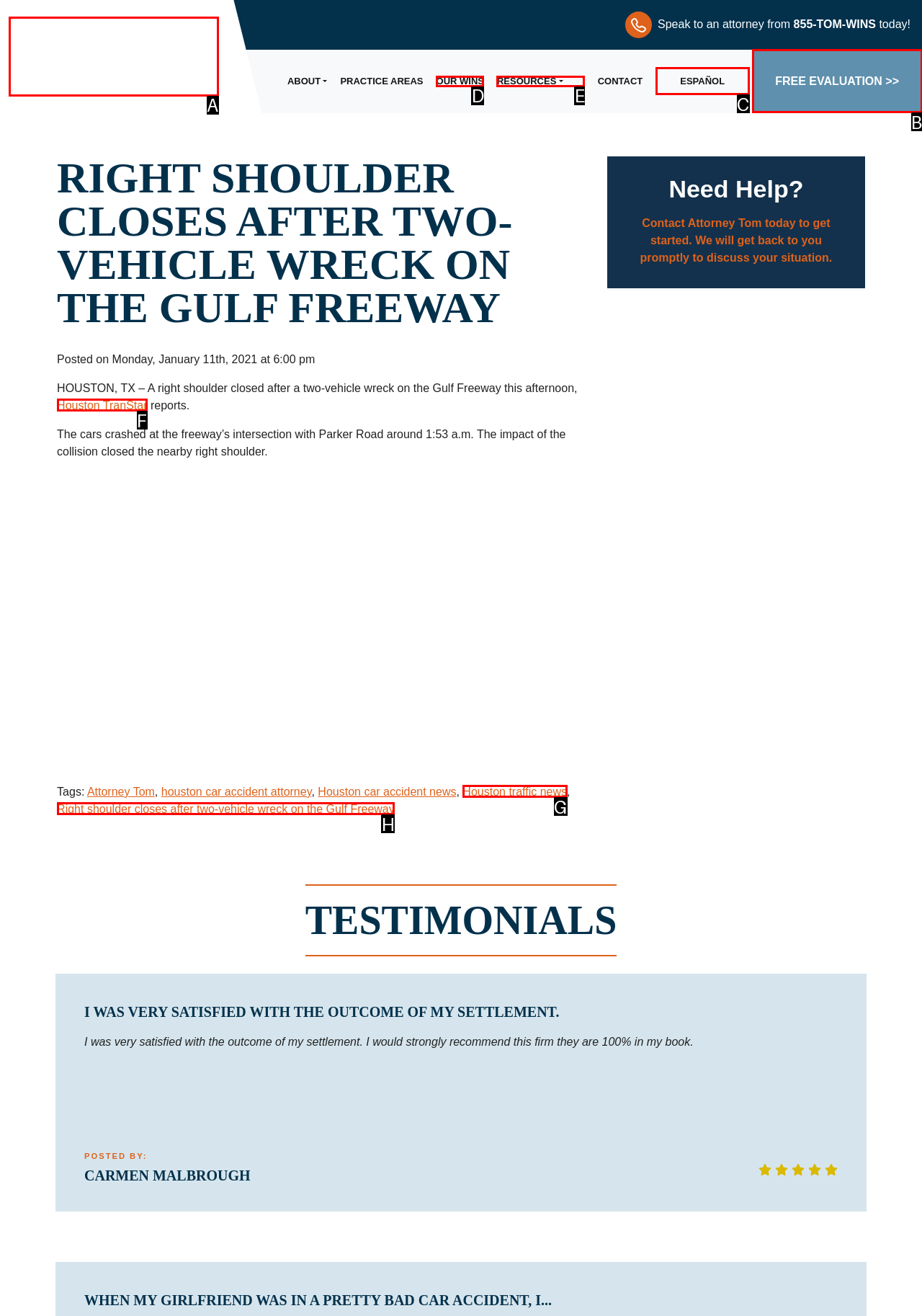With the provided description: Houston traffic news, select the most suitable HTML element. Respond with the letter of the selected option.

G